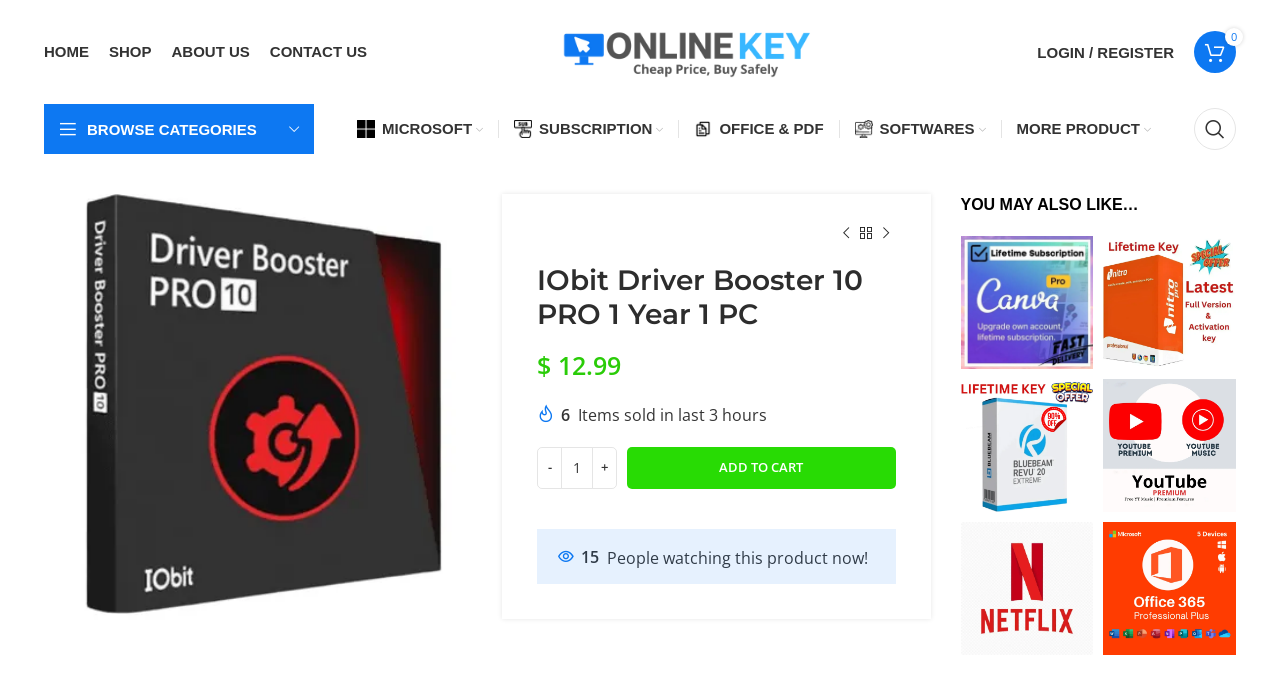Identify the primary heading of the webpage and provide its text.

IObit Driver Booster 10 PRO 1 Year 1 PC